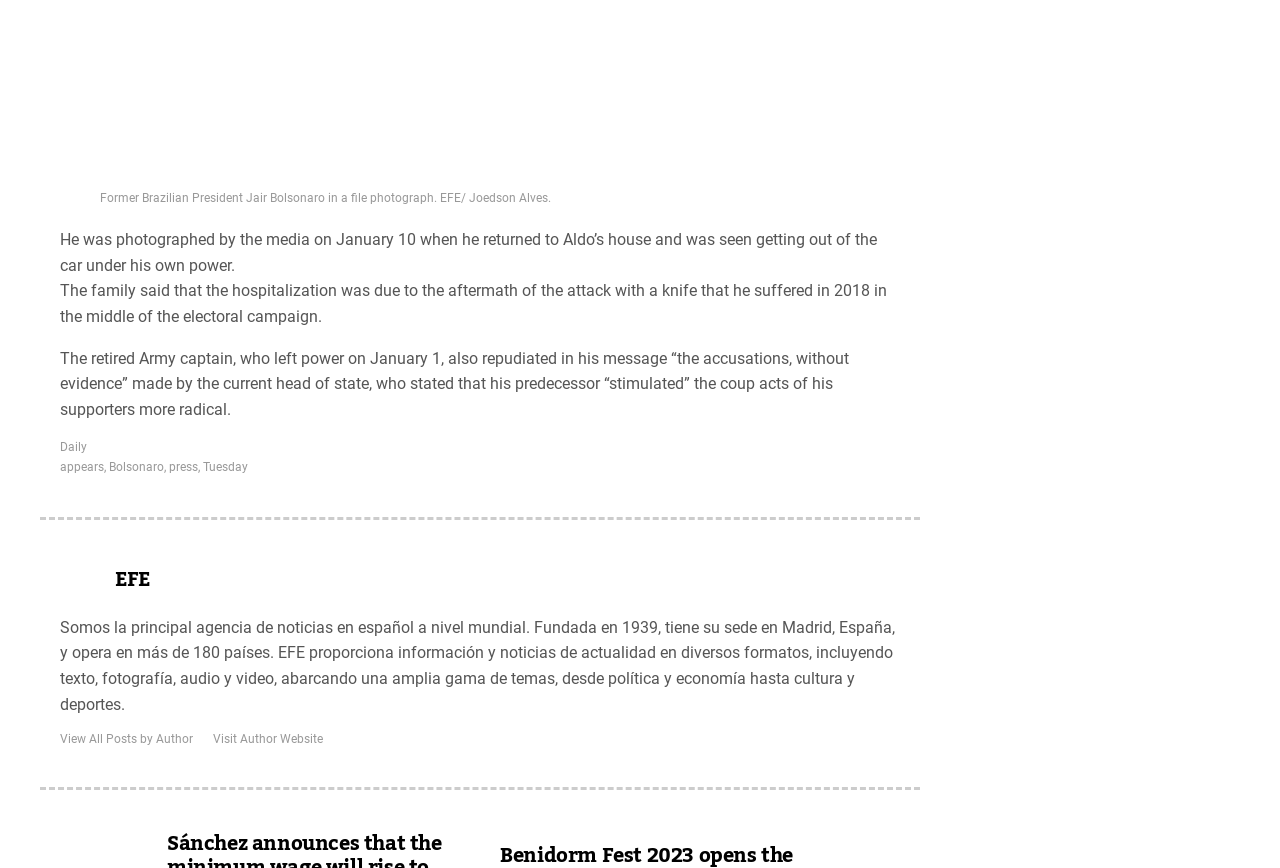Based on the element description: "Bolsonaro", identify the bounding box coordinates for this UI element. The coordinates must be four float numbers between 0 and 1, listed as [left, top, right, bottom].

[0.085, 0.529, 0.128, 0.546]